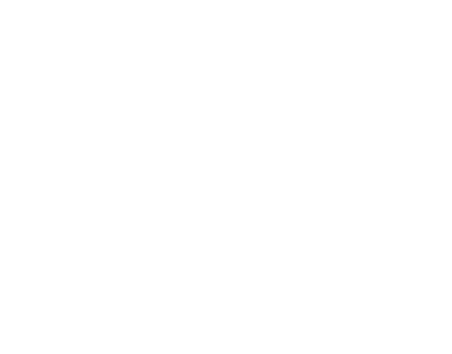Provide a comprehensive description of the image.

The image titled "Versatility of Soft Pastels" showcases a beautifully artistic representation of soft pastels, highlighting their vibrant colors and various applications in creative settings. This image accompanies a blog post that explores the dynamic uses of soft pastels in art, focusing on their techniques and impacts. The blog post, part of a series, emphasizes the unique qualities of pastels and offers insights on both traditional and contemporary artistic styles. The related post was published on May 11, 2024, reinforcing the article's relevance in the creative community.